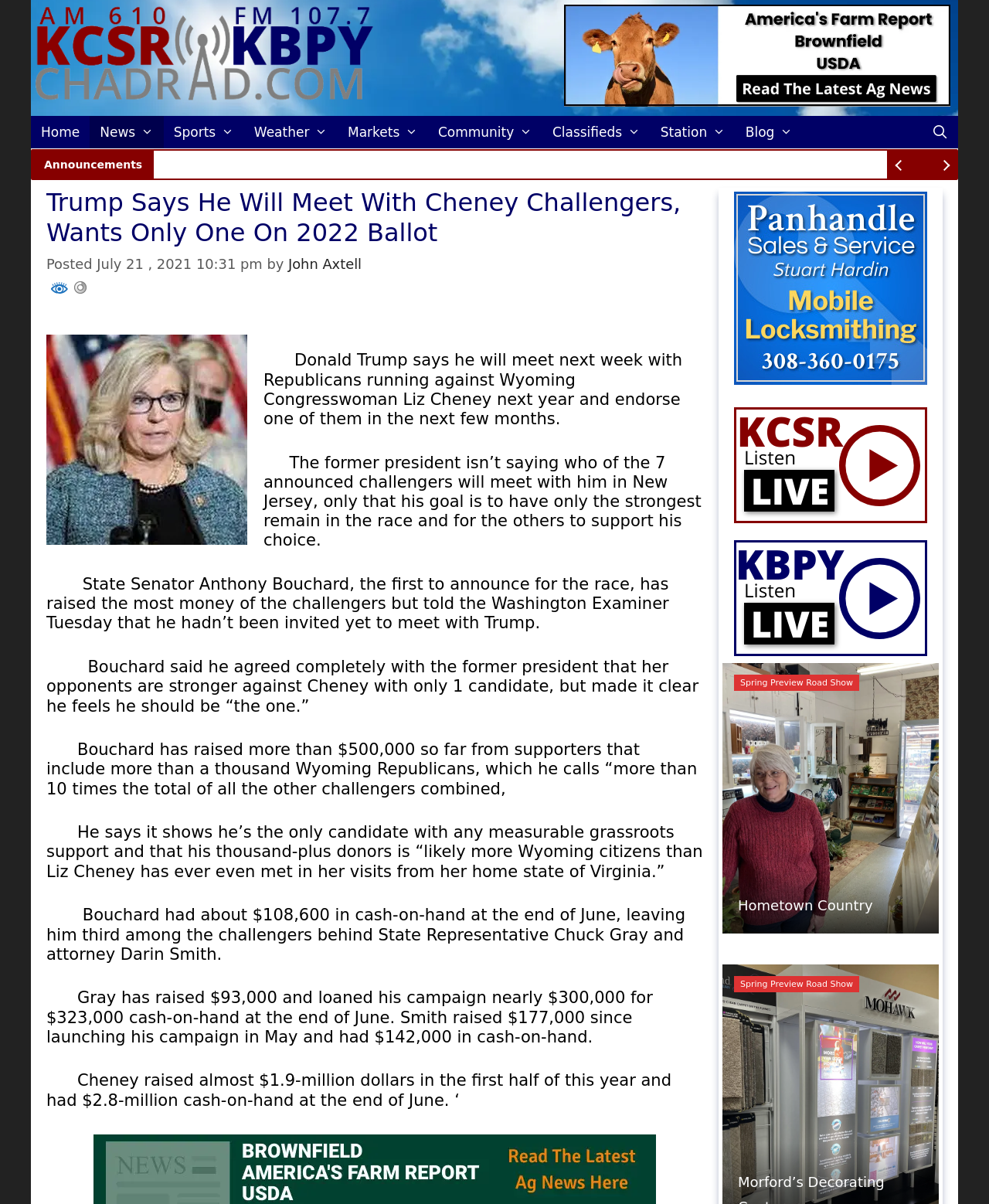Determine the main heading text of the webpage.

Trump Says He Will Meet With Cheney Challengers, Wants Only One On 2022 Ballot